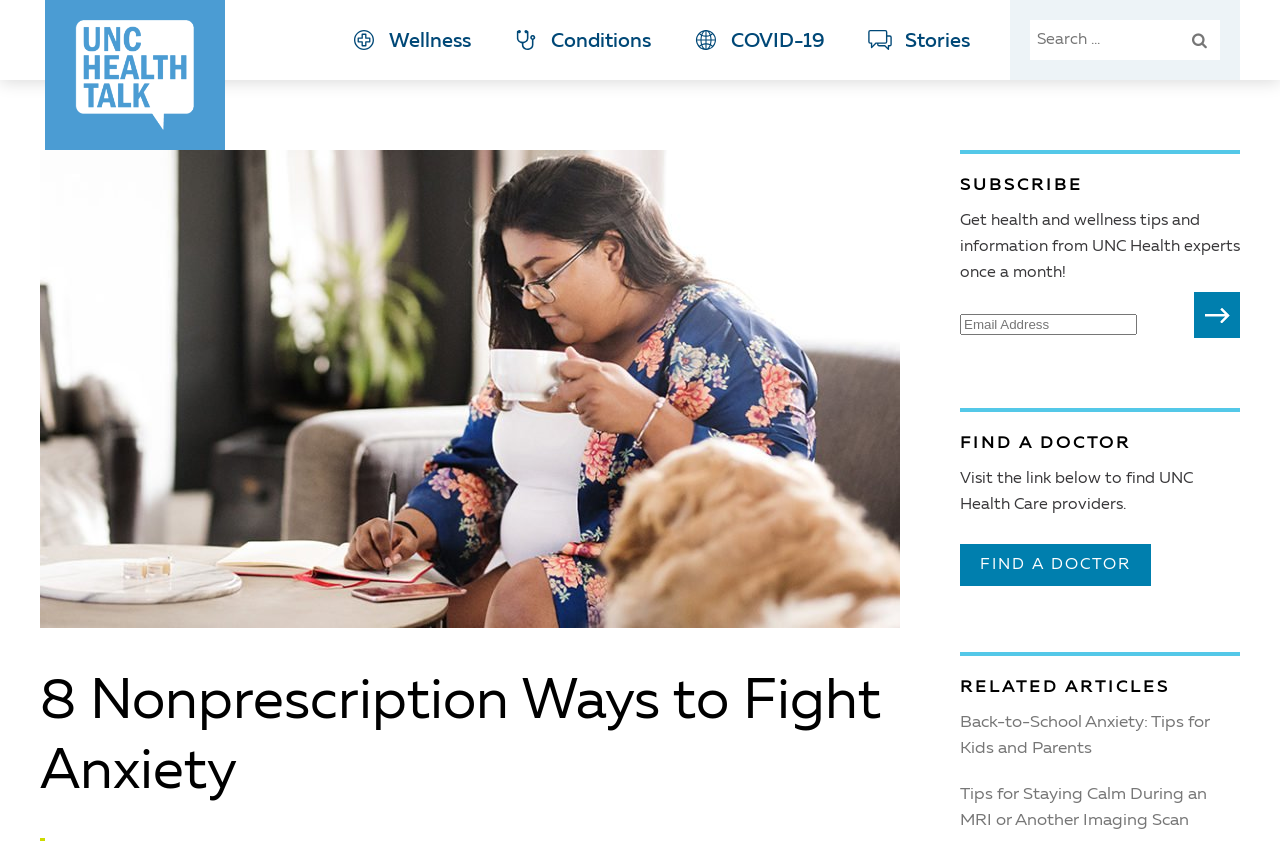What is the purpose of the 'Subscribe' button?
From the image, respond with a single word or phrase.

Get health tips